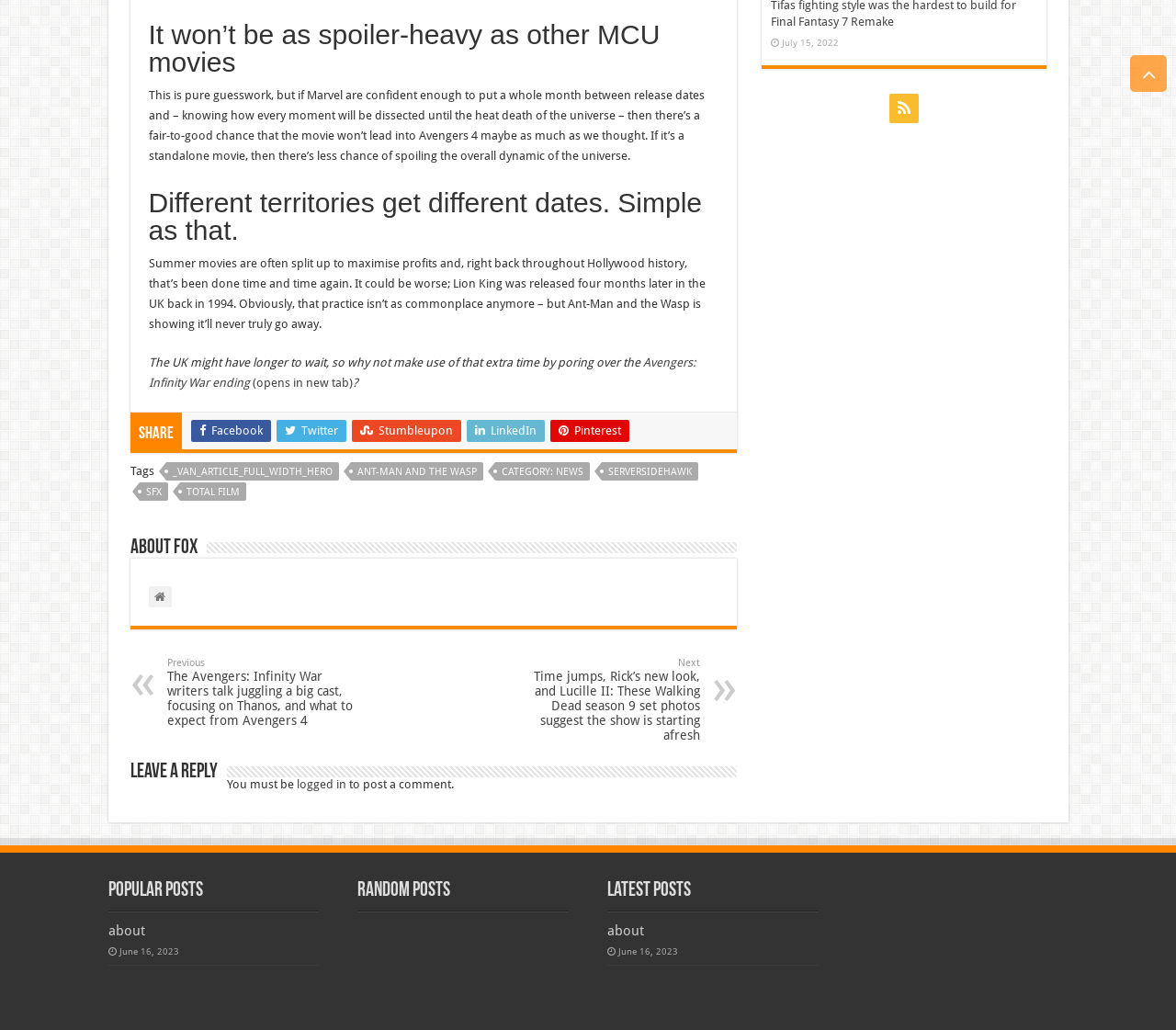Pinpoint the bounding box coordinates of the clickable element to carry out the following instruction: "Read the 'Popular Posts'."

[0.092, 0.855, 0.271, 0.875]